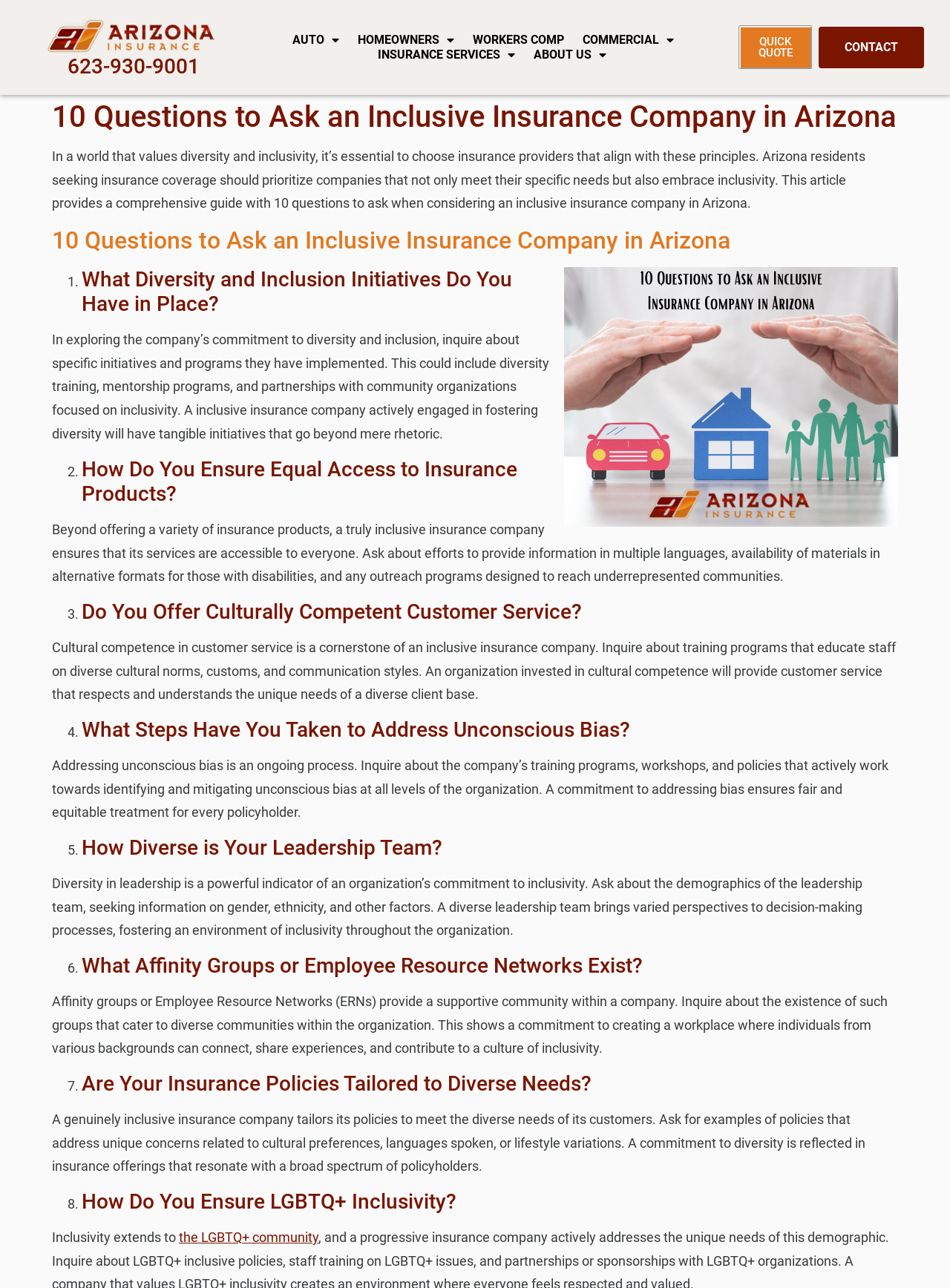How many types of insurance services are listed on the webpage?
Please answer the question as detailed as possible based on the image.

I counted the number of link elements with text starting with 'AUTO', 'HOMEOWNERS', 'WORKERS COMP', 'COMMERCIAL', 'INSURANCE SERVICES', and found that there are 6 types of insurance services listed on the webpage.